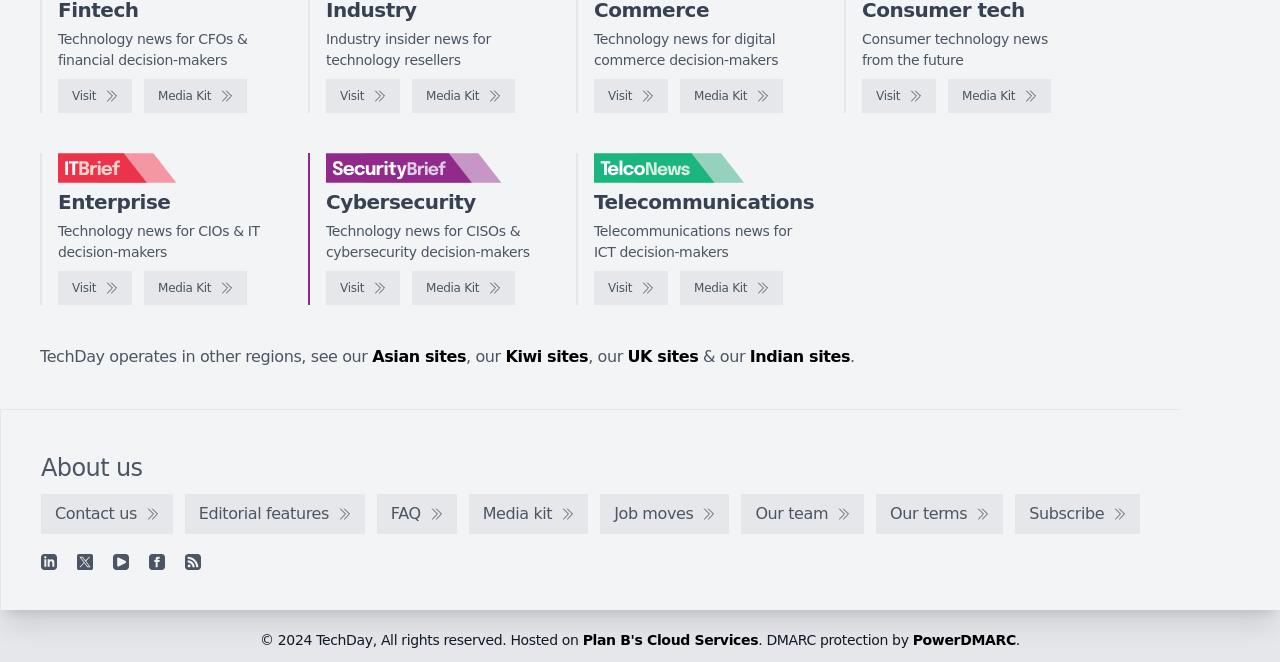Specify the bounding box coordinates of the area to click in order to follow the given instruction: "Visit the technology news for CFOs & financial decision-makers."

[0.045, 0.119, 0.103, 0.17]